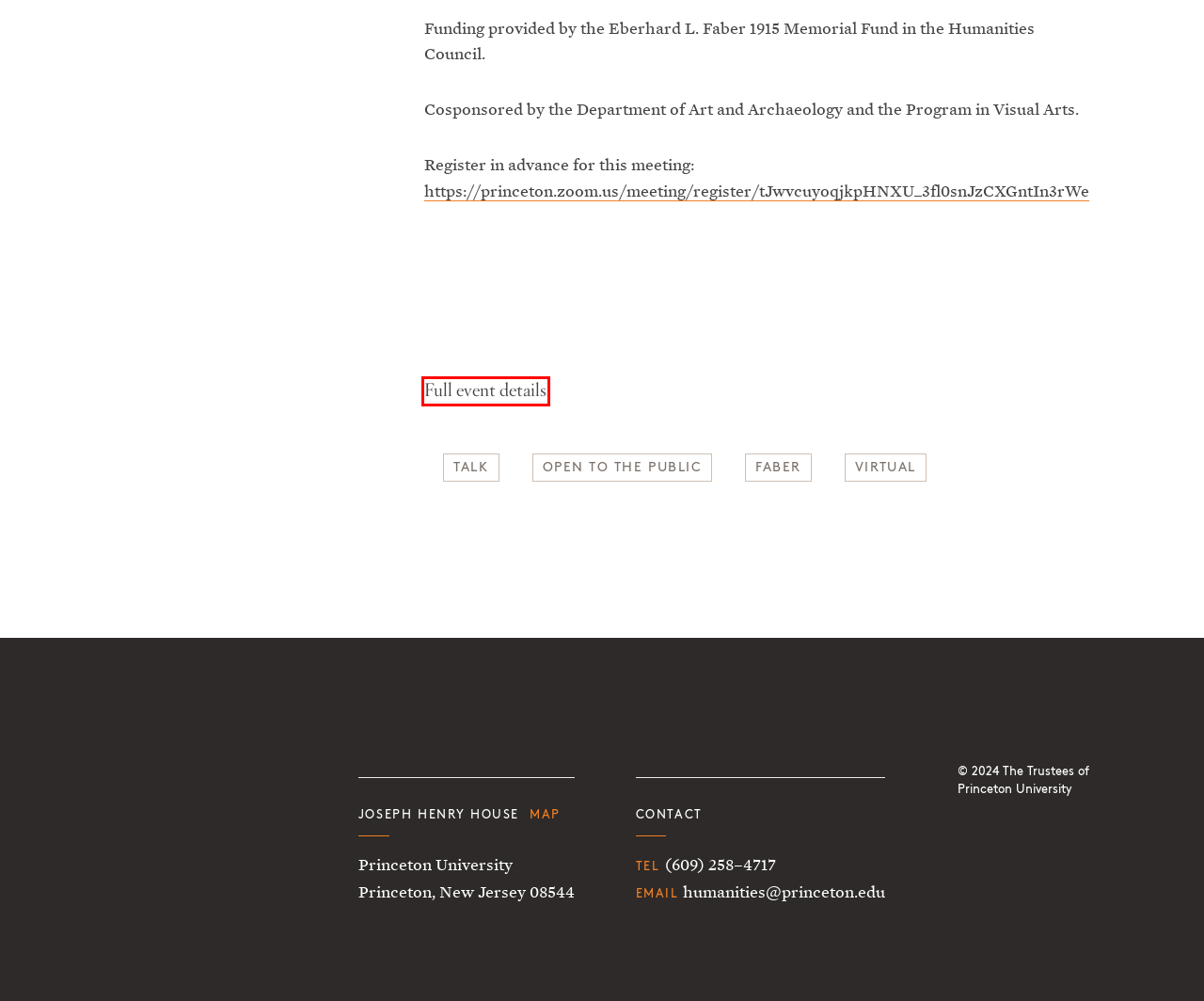You have a screenshot of a webpage with an element surrounded by a red bounding box. Choose the webpage description that best describes the new page after clicking the element inside the red bounding box. Here are the candidates:
A. Encumbrance | Interdisciplinary Doctoral Program in the Humanities
B. Virtual — Princeton University Humanities Council
C. Talk — Princeton University Humanities Council
D. Working Groups — Princeton University Humanities Council
E. Team Teaching Grants — Princeton University Humanities Council
F. Faber — Princeton University Humanities Council
G. OPEN TO THE PUBLIC — Princeton University Humanities Council
H. Academic Programs — Princeton University Humanities Council

A